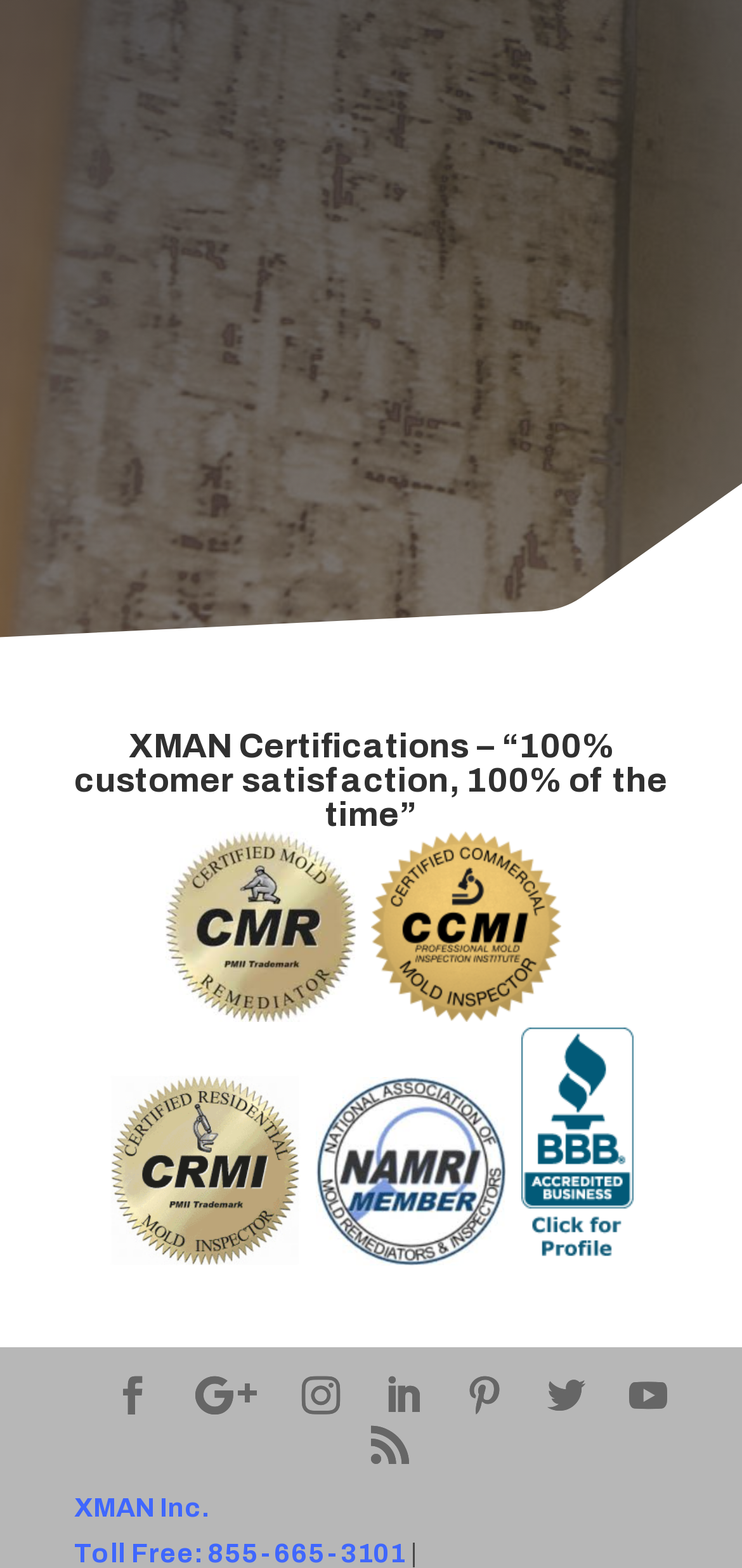Please identify the bounding box coordinates of the area I need to click to accomplish the following instruction: "Go to XMAN Inc.".

[0.1, 0.953, 0.282, 0.971]